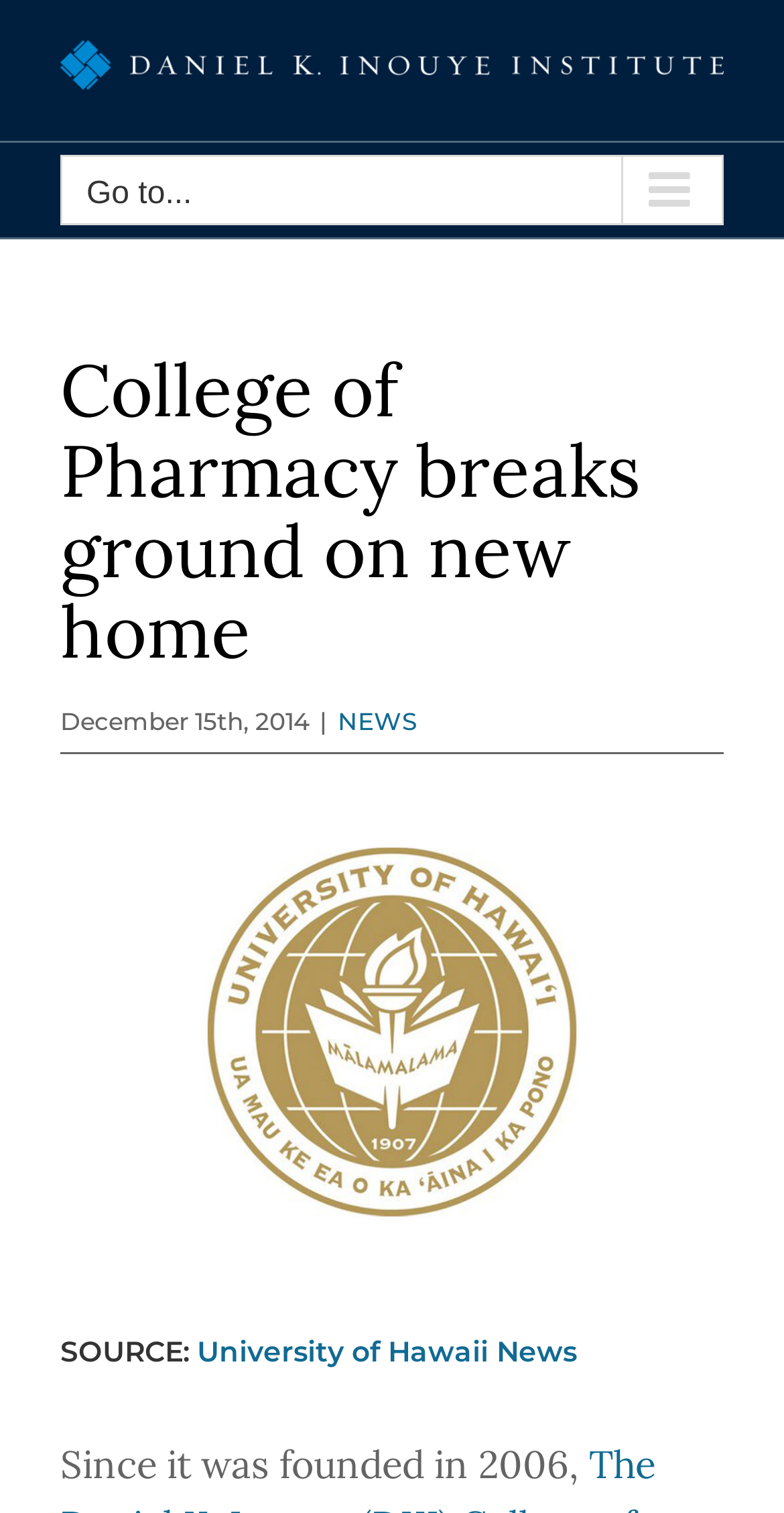What is the purpose of the button with a 'Go to...' label?
With the help of the image, please provide a detailed response to the question.

The button is located at the top right corner of the webpage, and it has an expanded property set to False, indicating that it controls the main menu. When clicked, it likely opens the main menu for navigation.